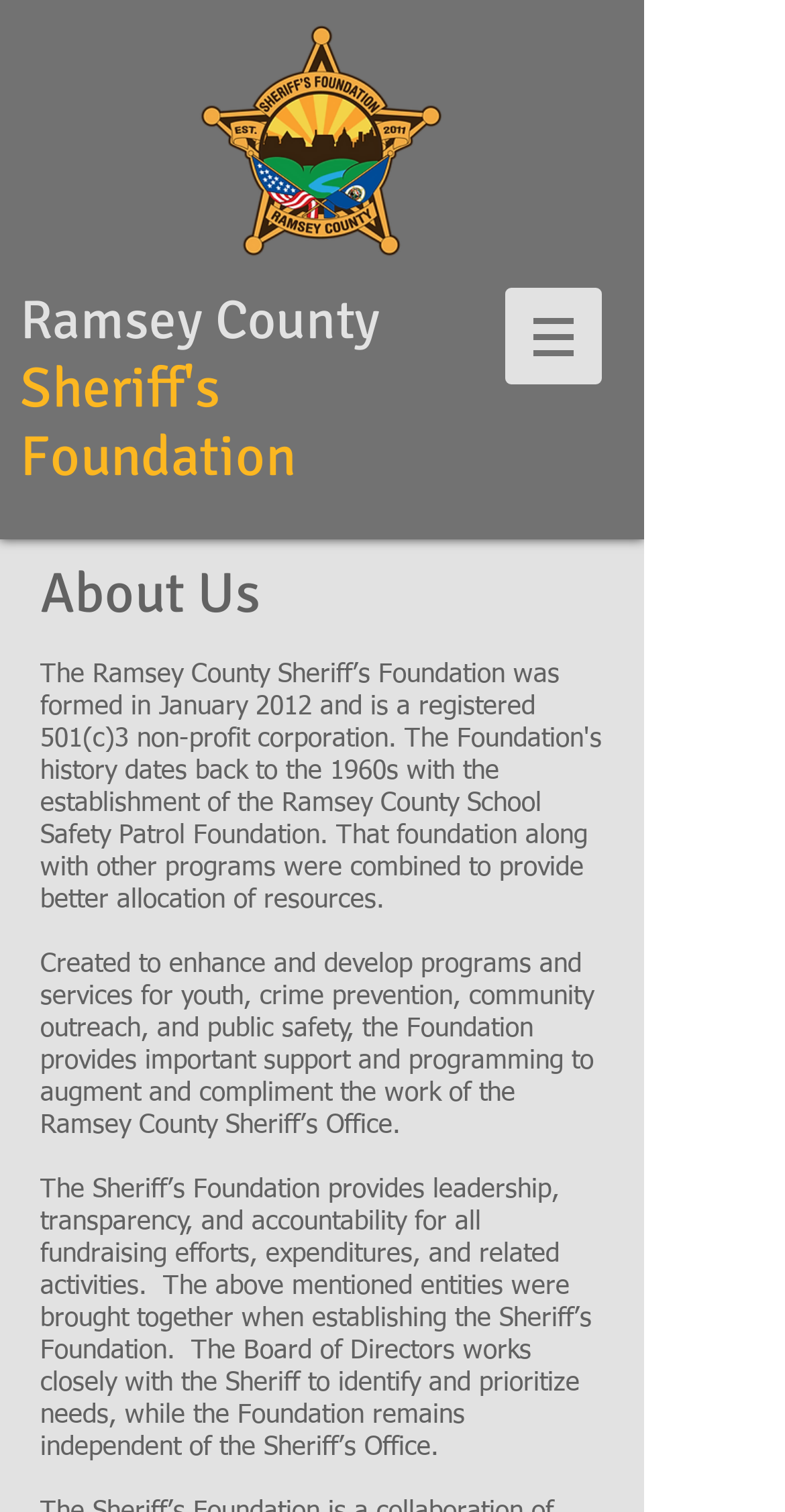What is the name of the organization?
Refer to the screenshot and answer in one word or phrase.

Ramsey County Sheriff's Foundation